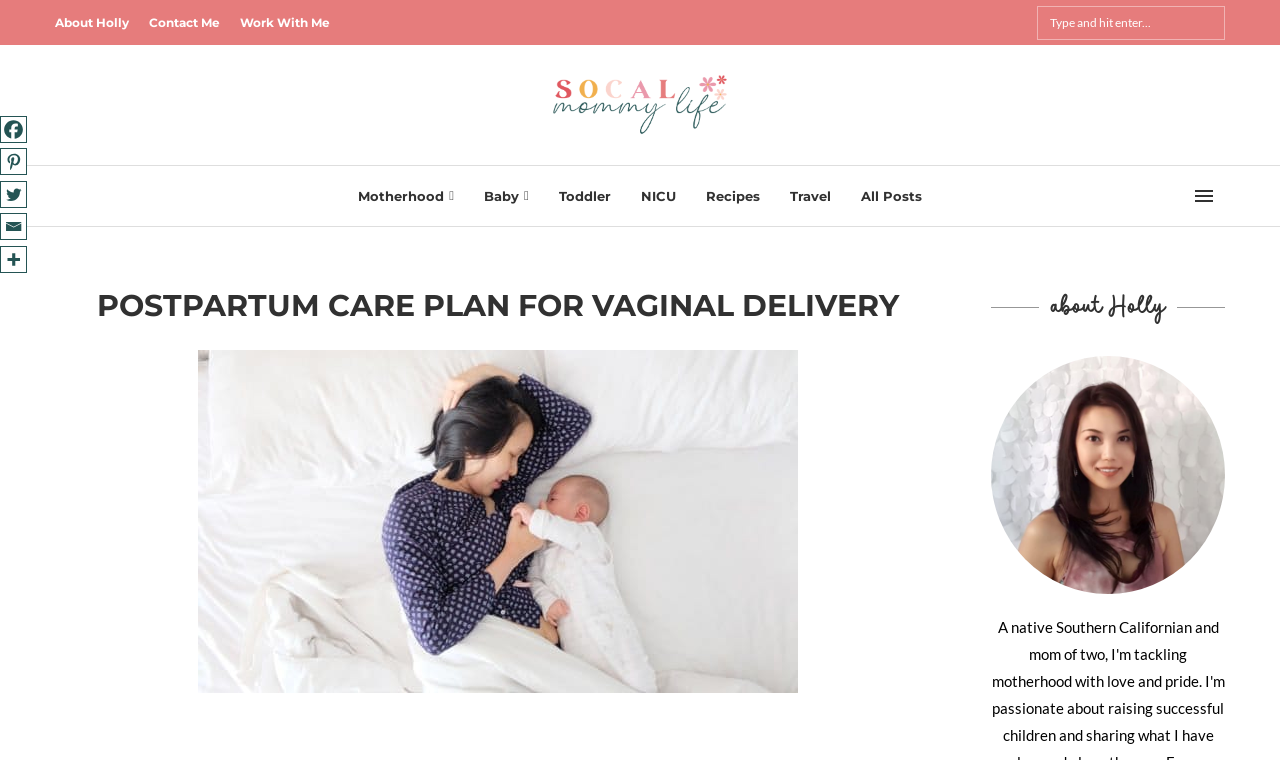Given the element description LATEST, predict the bounding box coordinates for the UI element in the webpage screenshot. The format should be (top-left x, top-left y, bottom-right x, bottom-right y), and the values should be between 0 and 1.

None